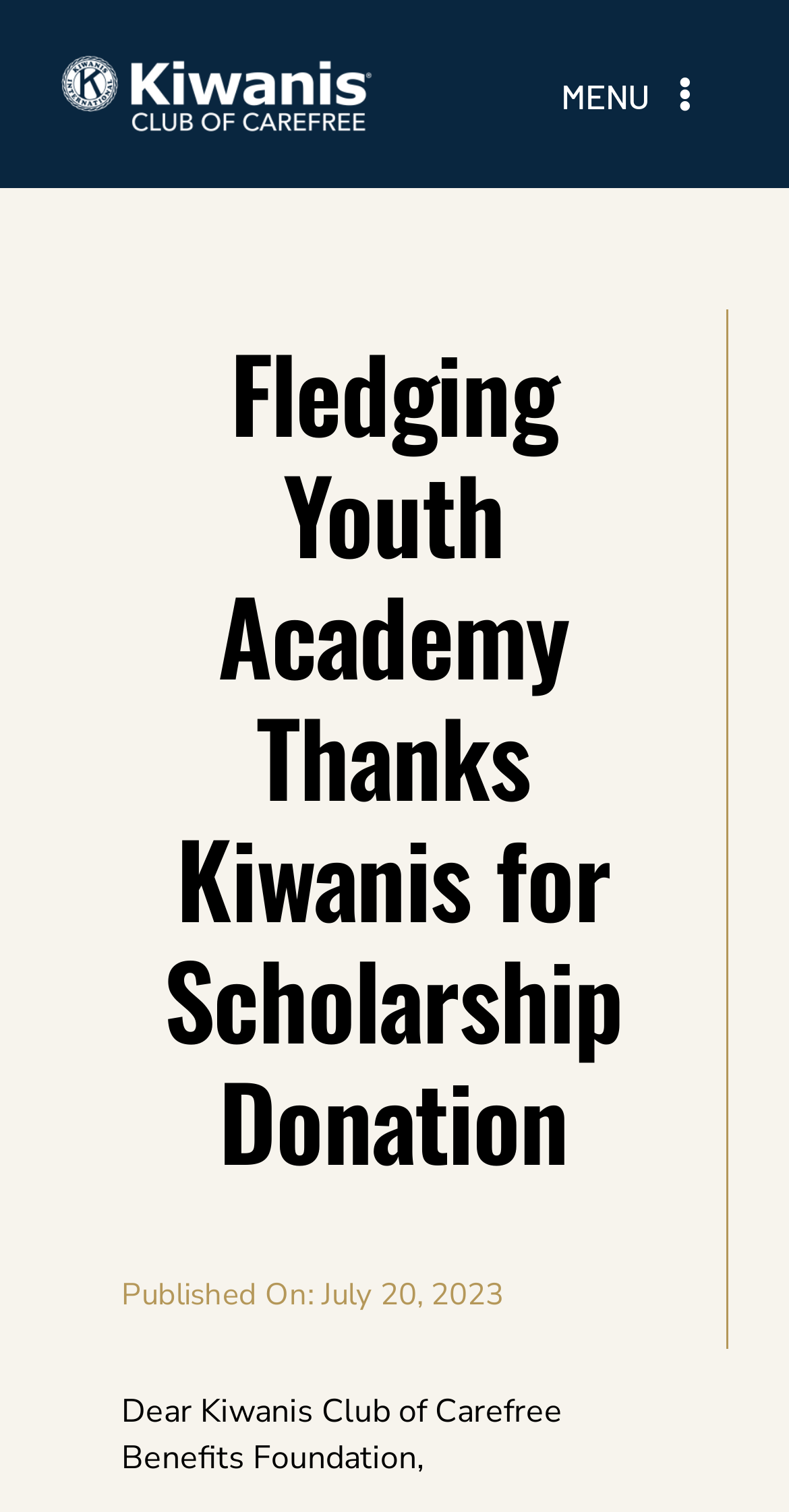Please find the bounding box coordinates of the element that you should click to achieve the following instruction: "Go to the JOIN TODAY page". The coordinates should be presented as four float numbers between 0 and 1: [left, top, right, bottom].

[0.0, 0.105, 1.0, 0.152]